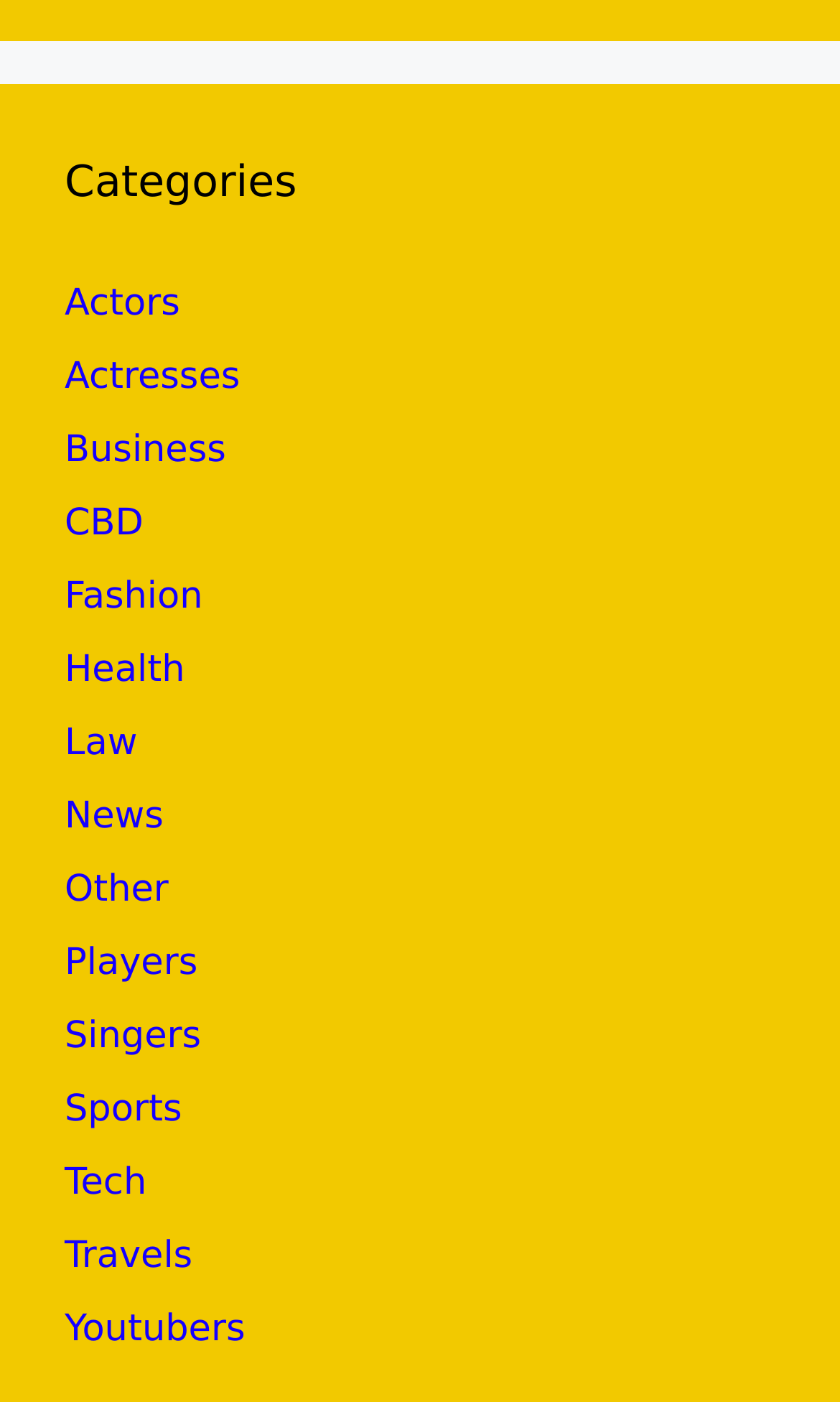What is the width of the 'Categories' heading?
Provide a well-explained and detailed answer to the question.

The width of the 'Categories' heading is 0.846 because the right coordinate value of its bounding box is 0.923, and the left coordinate value is 0.077, so the width is calculated as 0.923 - 0.077 = 0.846.